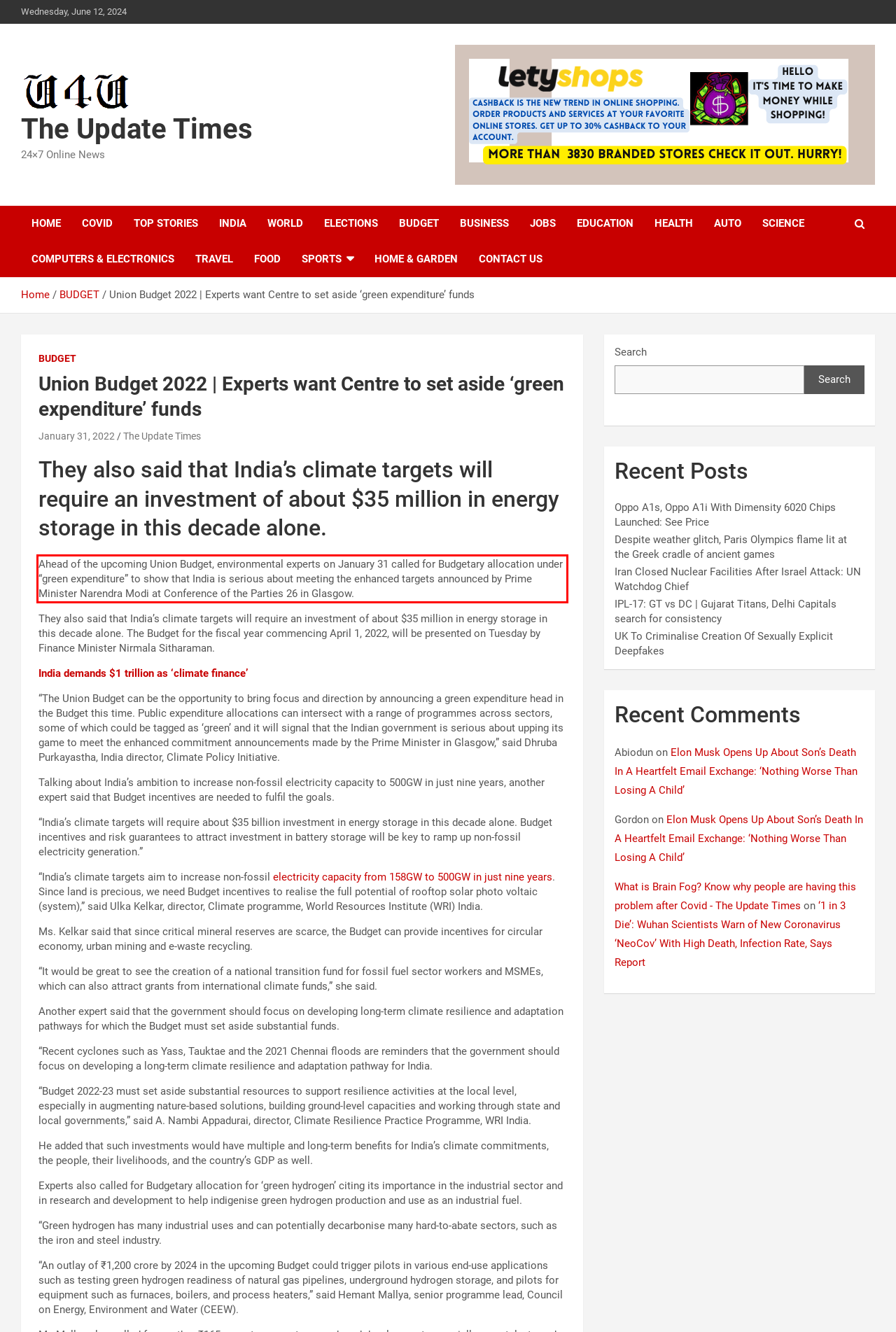Please identify the text within the red rectangular bounding box in the provided webpage screenshot.

Ahead of the upcoming Union Budget, environmental experts on January 31 called for Budgetary allocation under “green expenditure” to show that India is serious about meeting the enhanced targets announced by Prime Minister Narendra Modi at Conference of the Parties 26 in Glasgow.